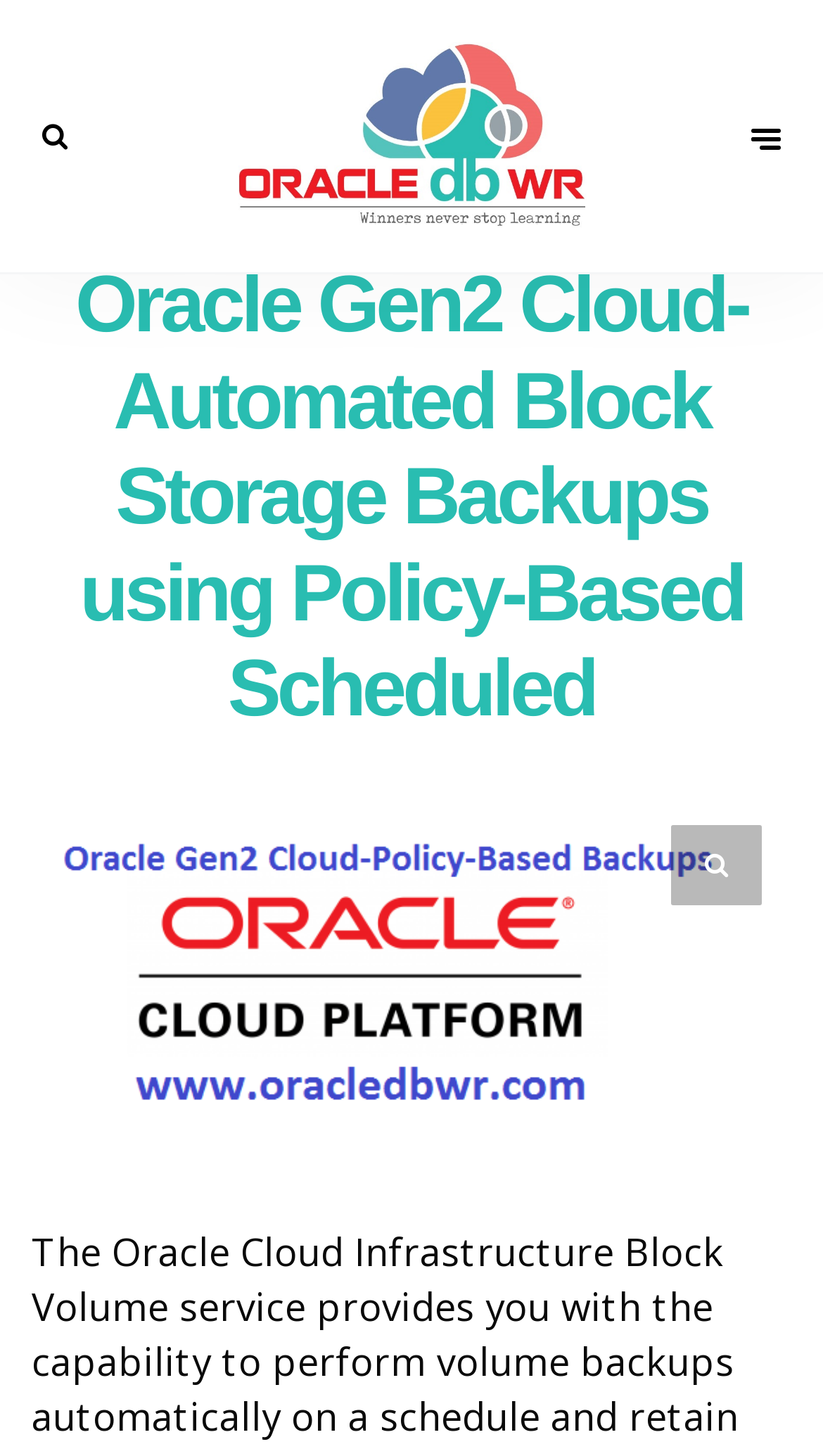What is the position of the heading relative to the link 'Oracledbwr'?
Please answer the question as detailed as possible.

By comparing the y1 and y2 coordinates of the heading and the link 'Oracledbwr', I determined that the heading is located below the link, as the y1 and y2 values of the heading are greater than those of the link.